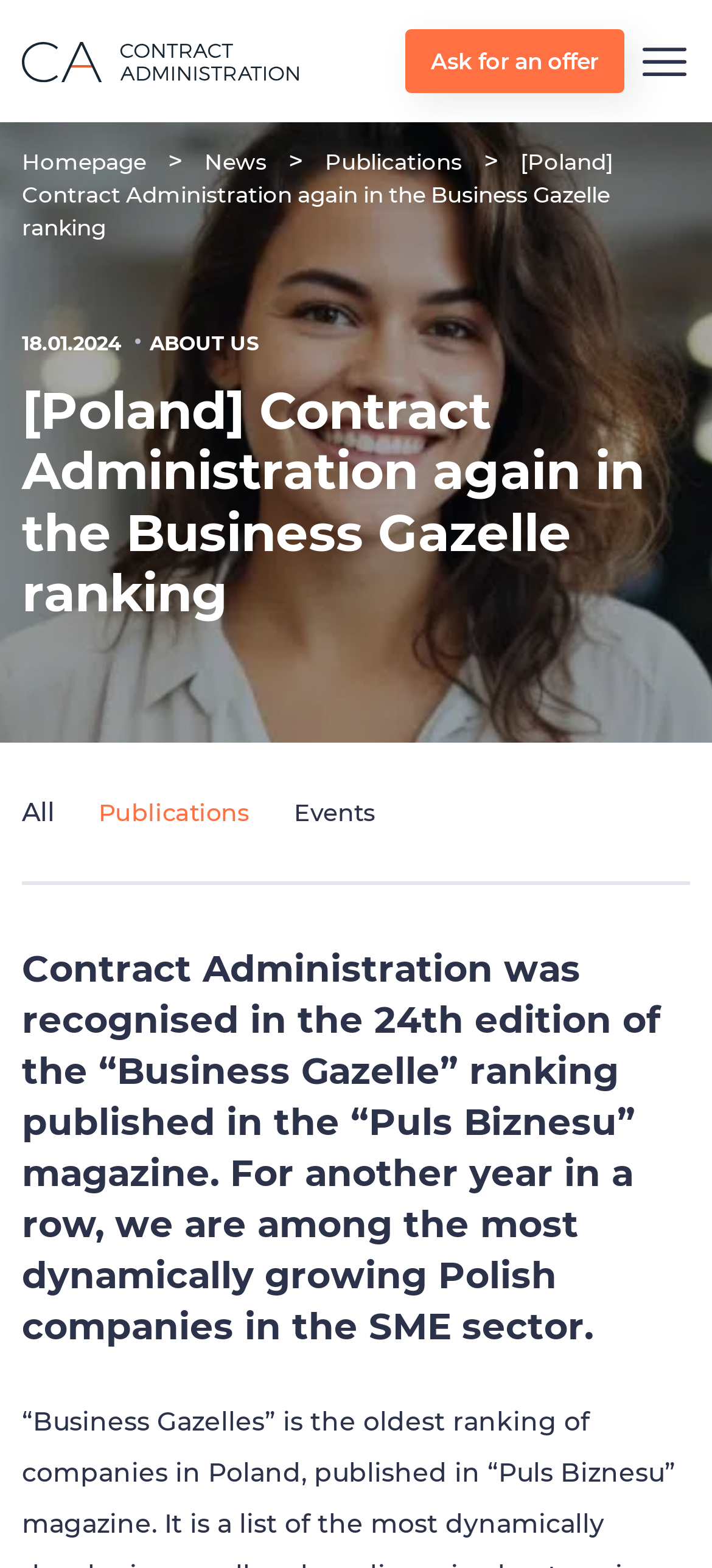What is the purpose of the button on the top right?
Answer the question with a single word or phrase derived from the image.

Ask for an offer